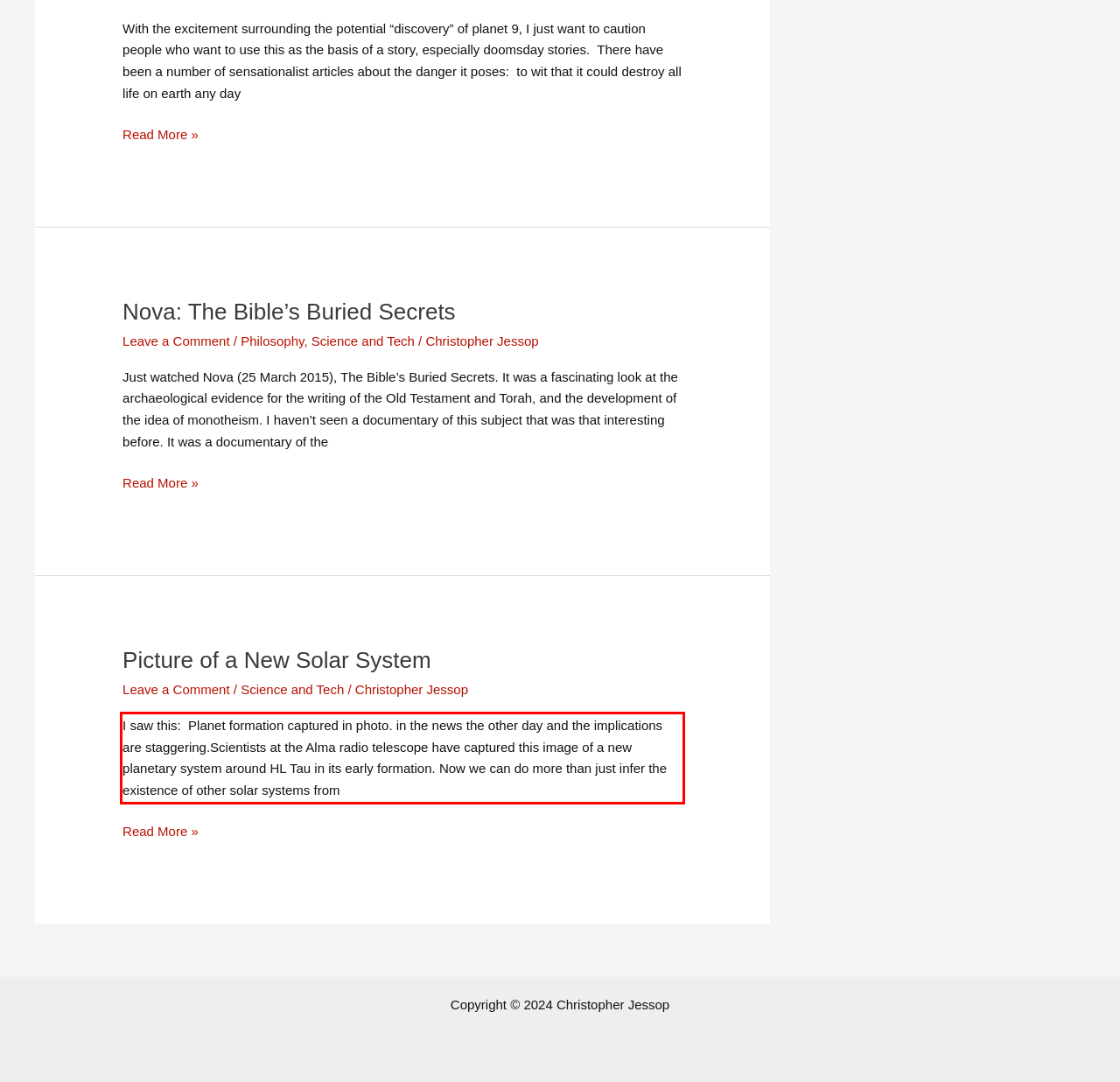Given the screenshot of the webpage, identify the red bounding box, and recognize the text content inside that red bounding box.

I saw this: Planet formation captured in photo. in the news the other day and the implications are staggering.Scientists at the Alma radio telescope have captured this image of a new planetary system around HL Tau in its early formation. Now we can do more than just infer the existence of other solar systems from